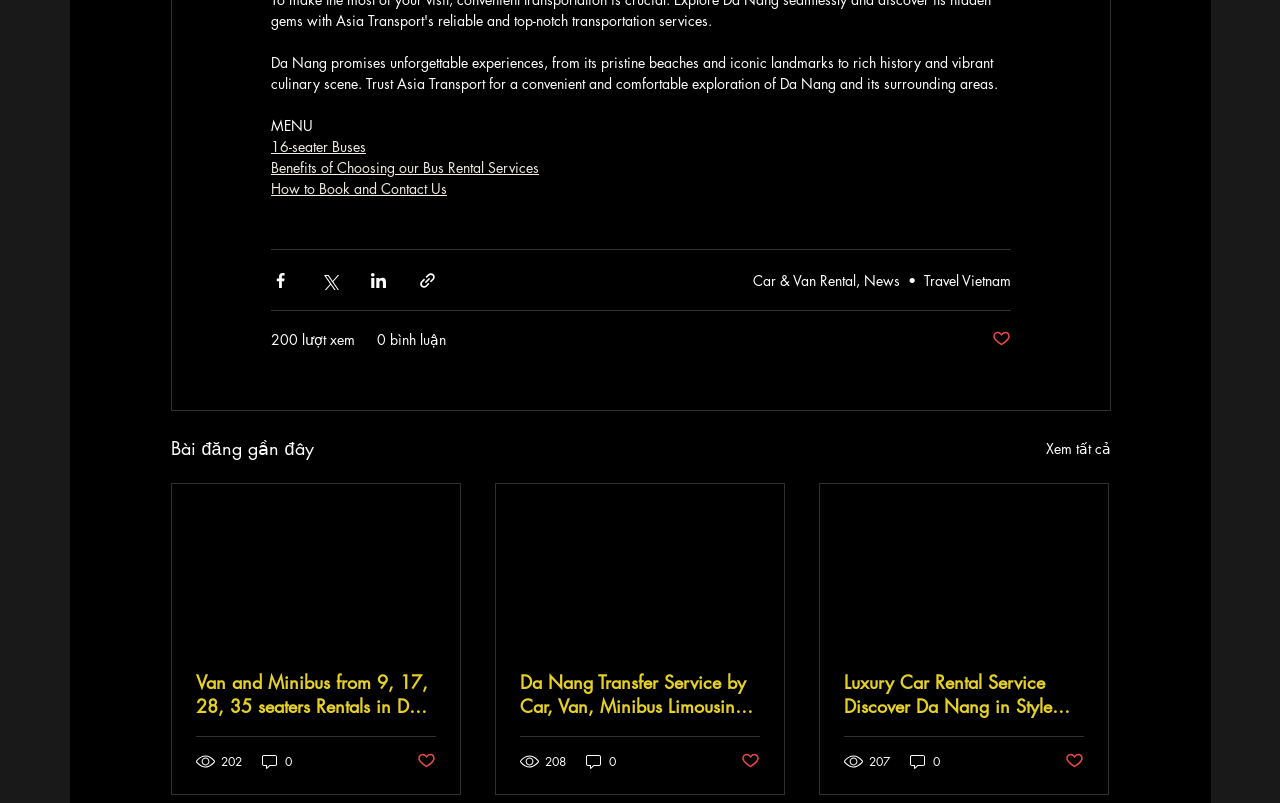Please locate the bounding box coordinates of the region I need to click to follow this instruction: "Browse the Collection".

None